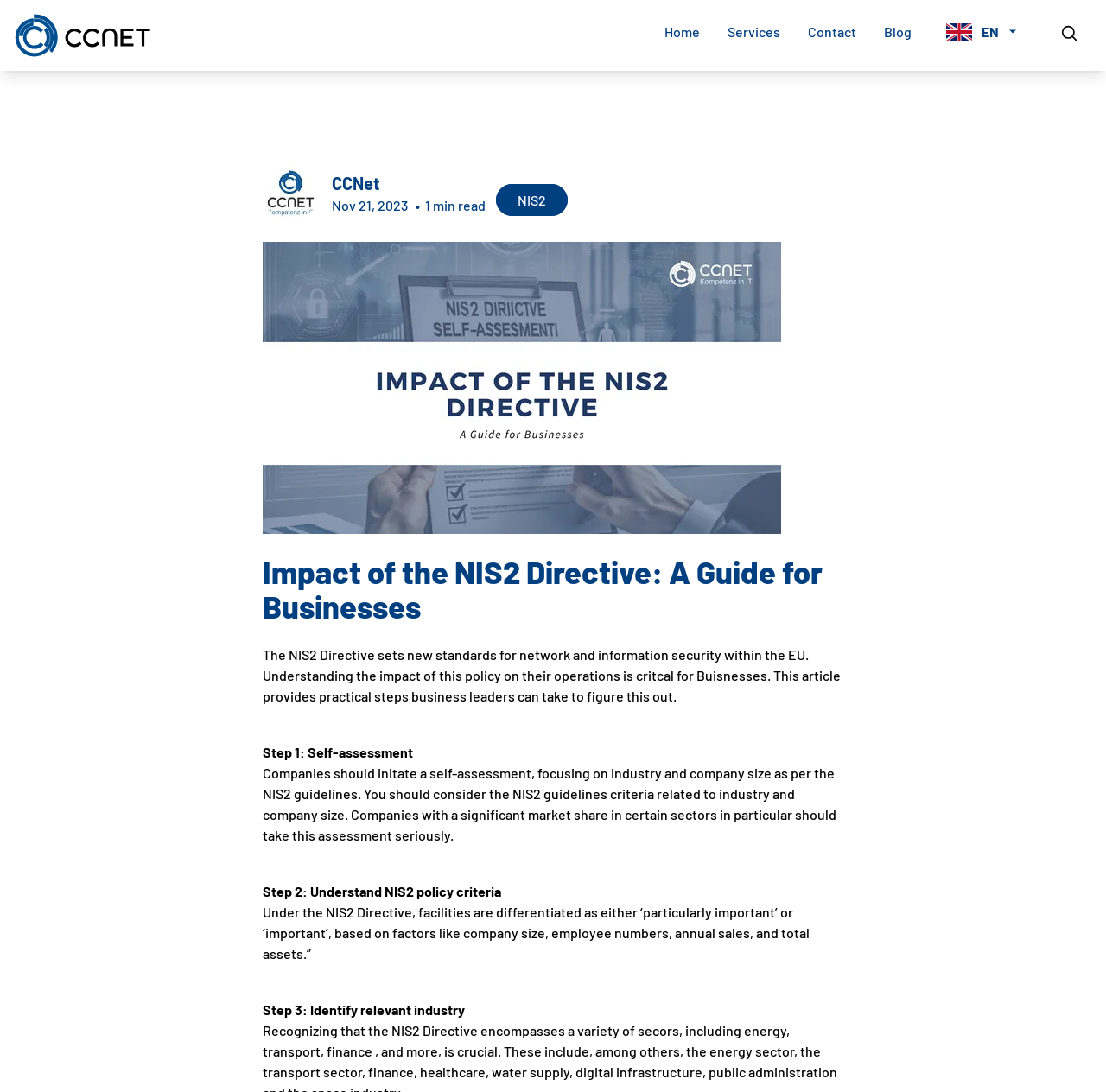Please study the image and answer the question comprehensively:
What is the first step for businesses to align with NIS2?

The first step for businesses to align with NIS2 is to initiate a self-assessment, focusing on industry and company size as per the NIS2 guidelines, as stated in the StaticText element with the text 'Step 1: Self-assessment' at coordinates [0.237, 0.681, 0.373, 0.696].